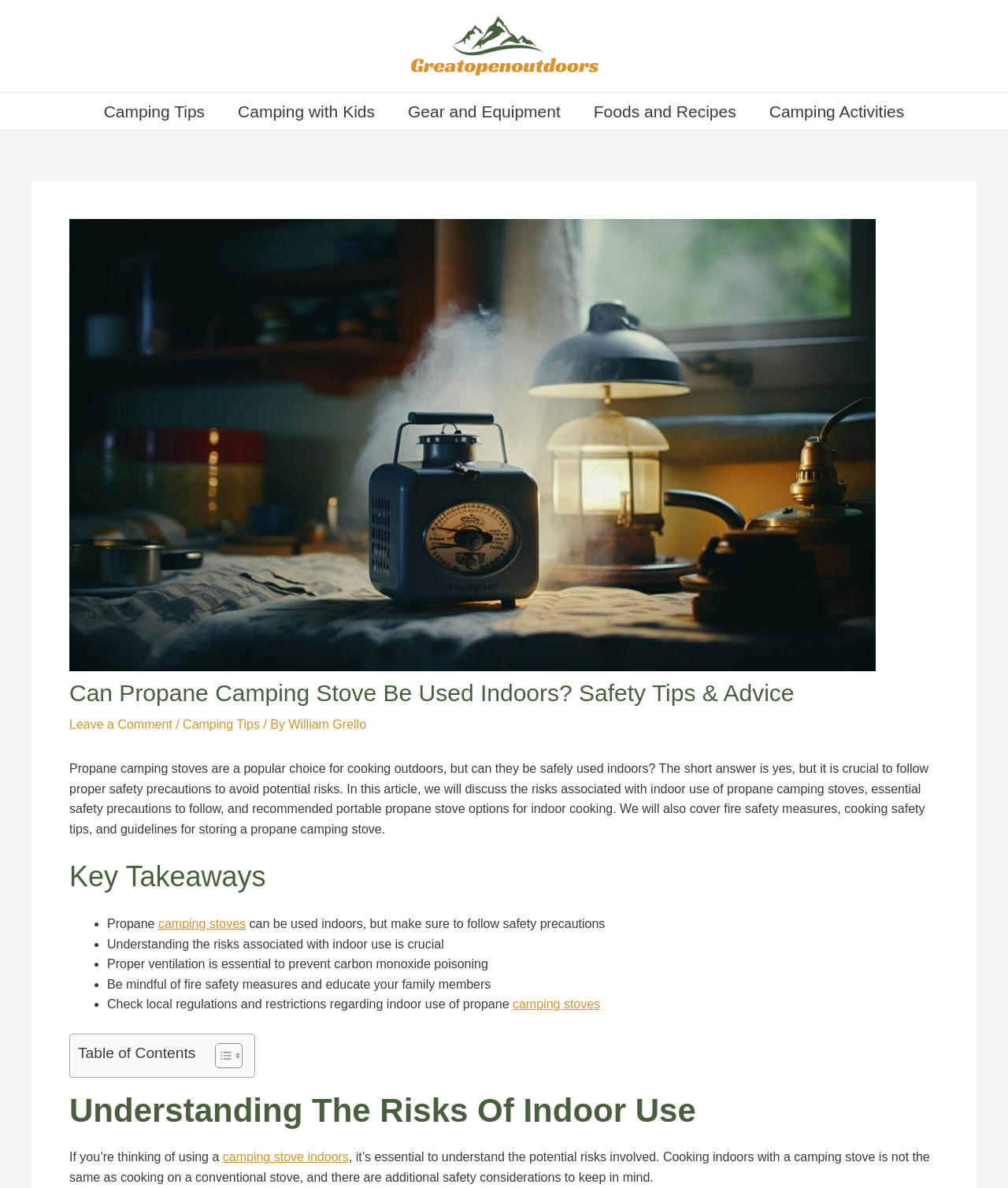Determine the bounding box coordinates of the clickable region to carry out the instruction: "View the table of contents".

[0.077, 0.879, 0.194, 0.893]